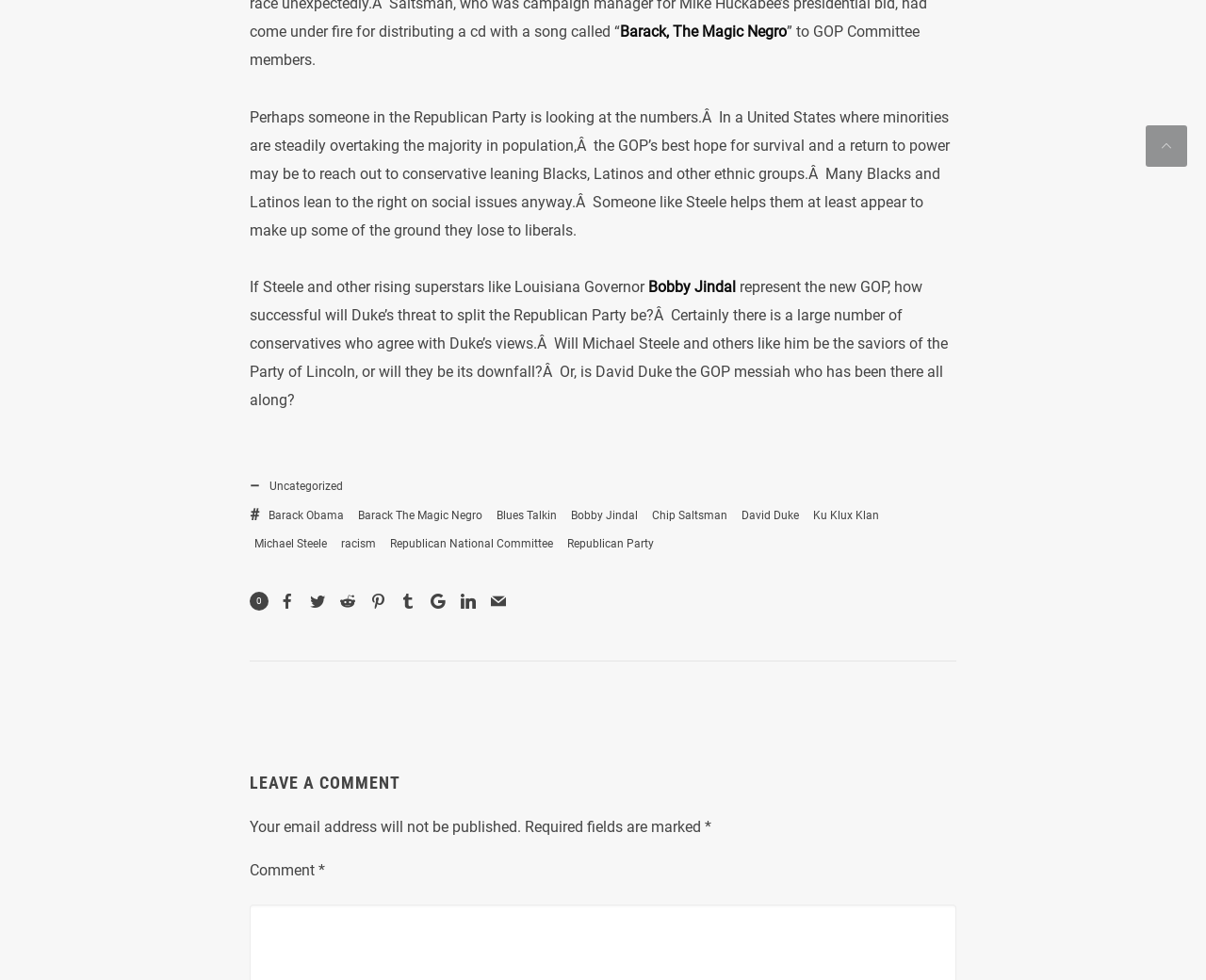Can you find the bounding box coordinates of the area I should click to execute the following instruction: "Leave a comment"?

[0.207, 0.788, 0.332, 0.808]